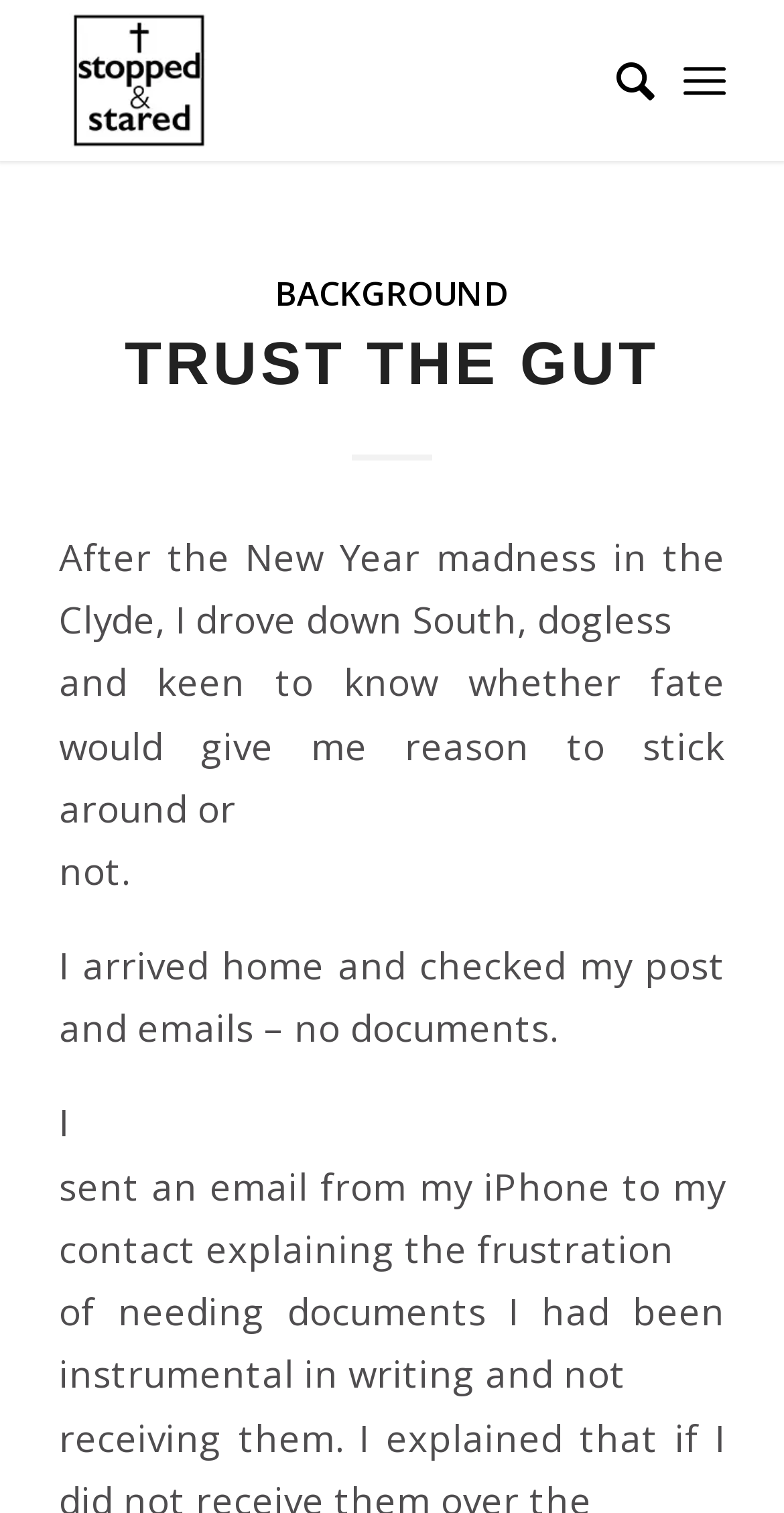Using the format (top-left x, top-left y, bottom-right x, bottom-right y), and given the element description, identify the bounding box coordinates within the screenshot: Prev

None